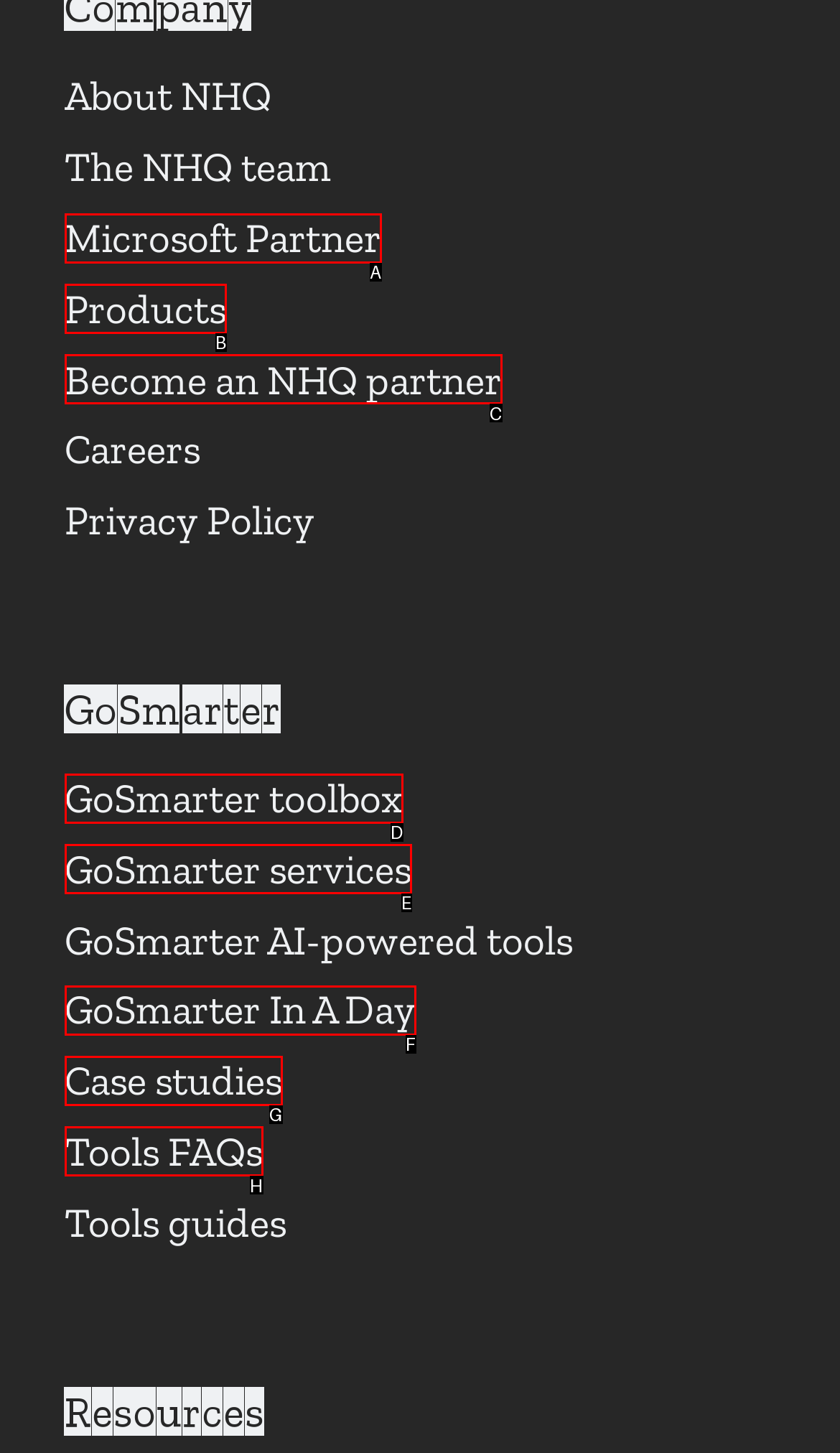Determine the correct UI element to click for this instruction: View case studies. Respond with the letter of the chosen element.

G